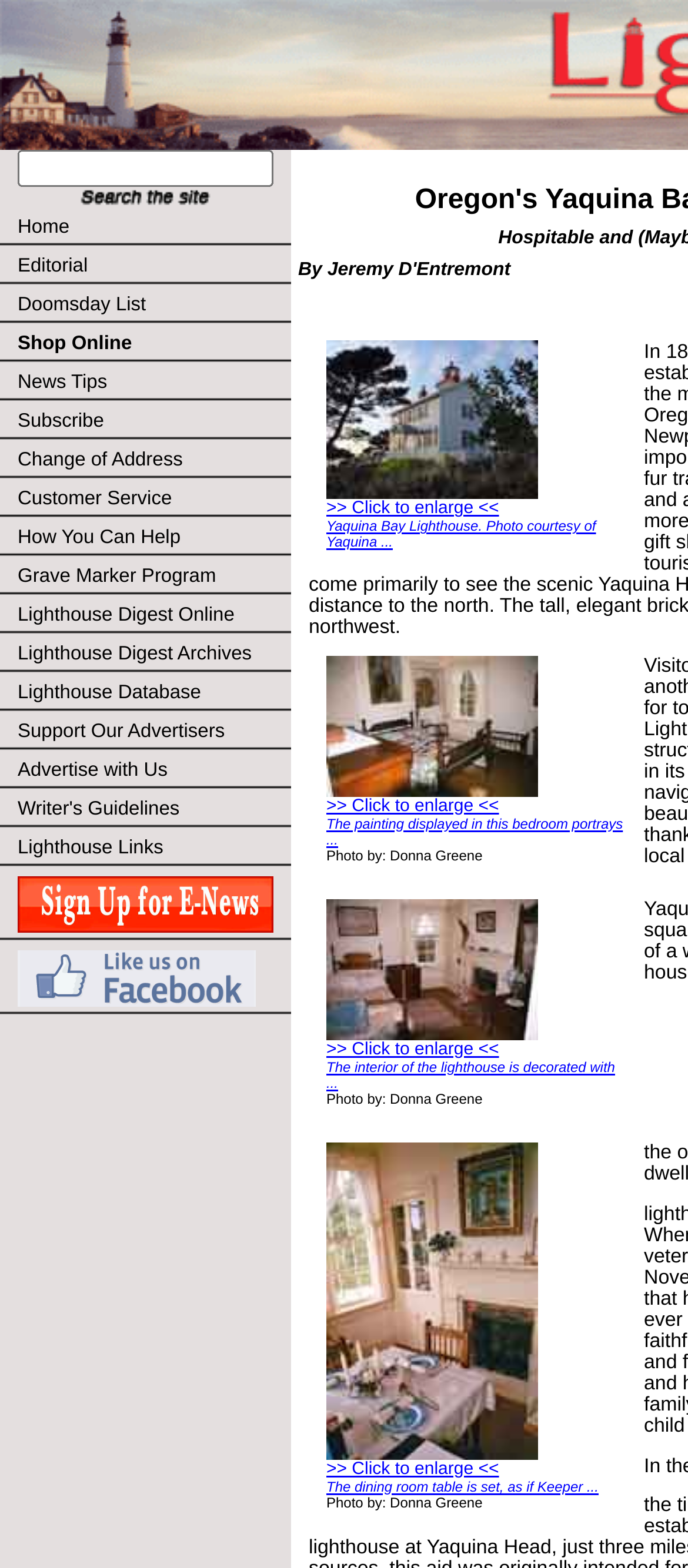Create a full and detailed caption for the entire webpage.

This webpage is about Oregon's Yaquina Bay Lighthouse, as indicated by the meta description. The page has a search function at the top left, consisting of a text box and a "Search" button. Below the search function, there is a row of links to various sections of the website, including "Home", "Editorial", "Doomsday List", "Shop Online", and others.

The main content of the page is divided into four sections, each containing a table with a single row and column. Each section has a link to an enlarged version of a picture, accompanied by a brief description of the image. The images appear to be photographs of the lighthouse, with captions such as "Yaquina Bay Lighthouse. Photo courtesy of Yaquina..." and "The painting displayed in this bedroom portrays... Photo by: Donna Greene".

The first section is located near the top of the page, and the subsequent sections are stacked below it. Each section has a similar layout, with the link to the enlarged image on the left and the image description on the right. There are a total of four images on the page, each with its own section.

There are no other notable elements on the page, aside from the search function and the links to other sections of the website. The overall layout is simple and easy to navigate, with a focus on showcasing the images of the Yaquina Bay Lighthouse.